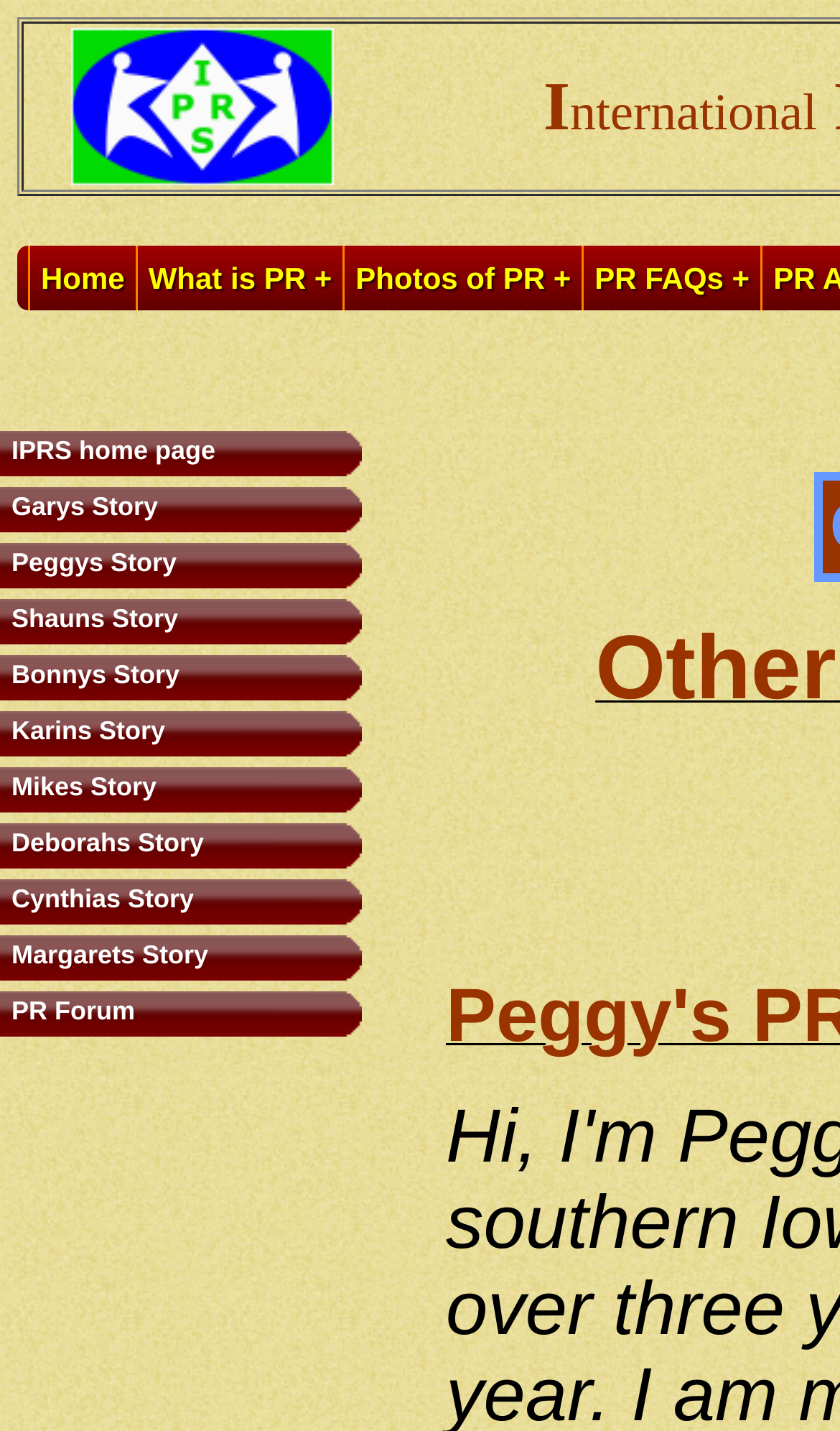From the image, can you give a detailed response to the question below:
What is the first story listed?

I looked at the list of stories and saw that the first one is 'Garys Story', which is linked to a page with more information.